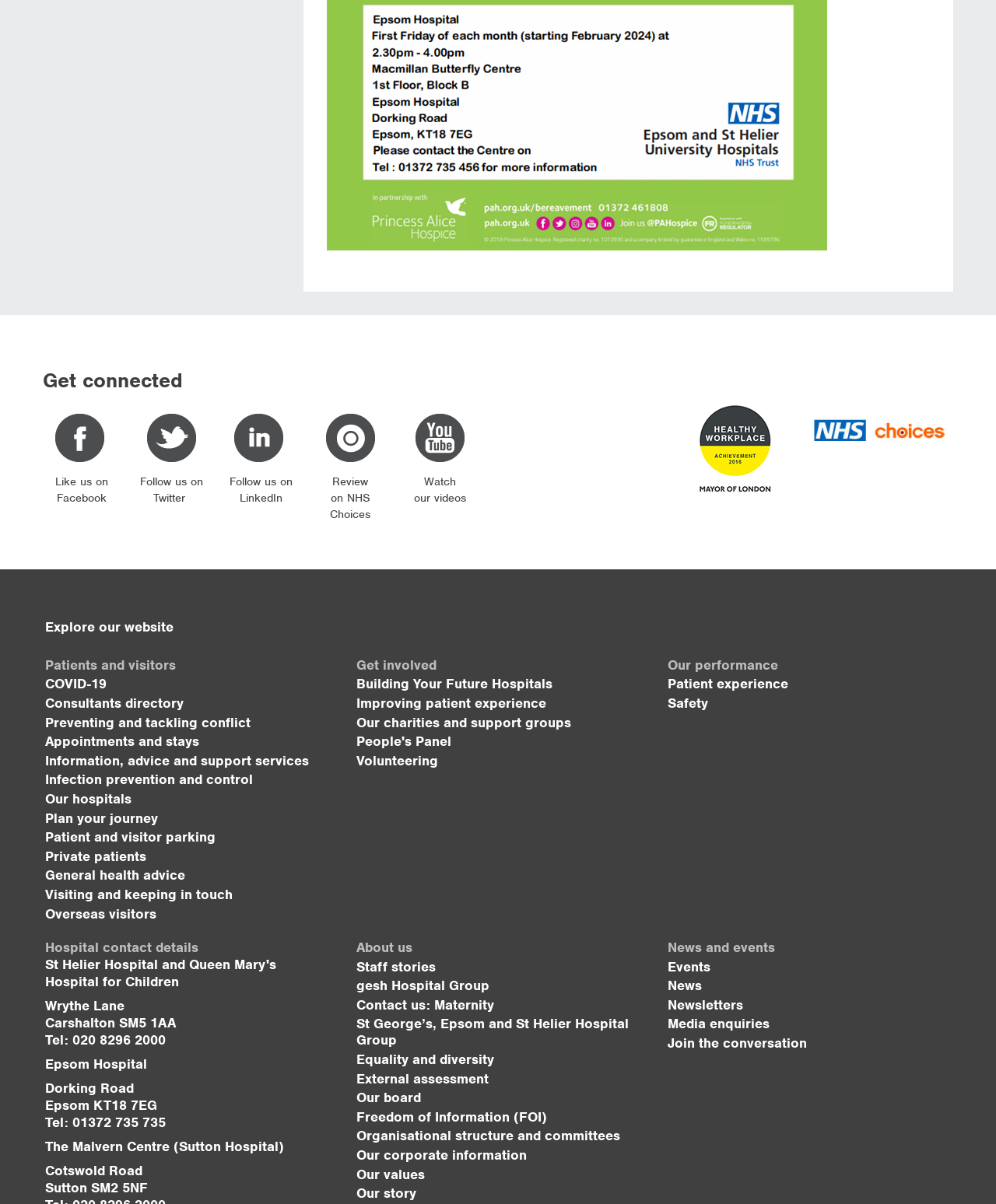Please find the bounding box coordinates of the clickable region needed to complete the following instruction: "Contact us: Maternity". The bounding box coordinates must consist of four float numbers between 0 and 1, i.e., [left, top, right, bottom].

[0.358, 0.828, 0.642, 0.842]